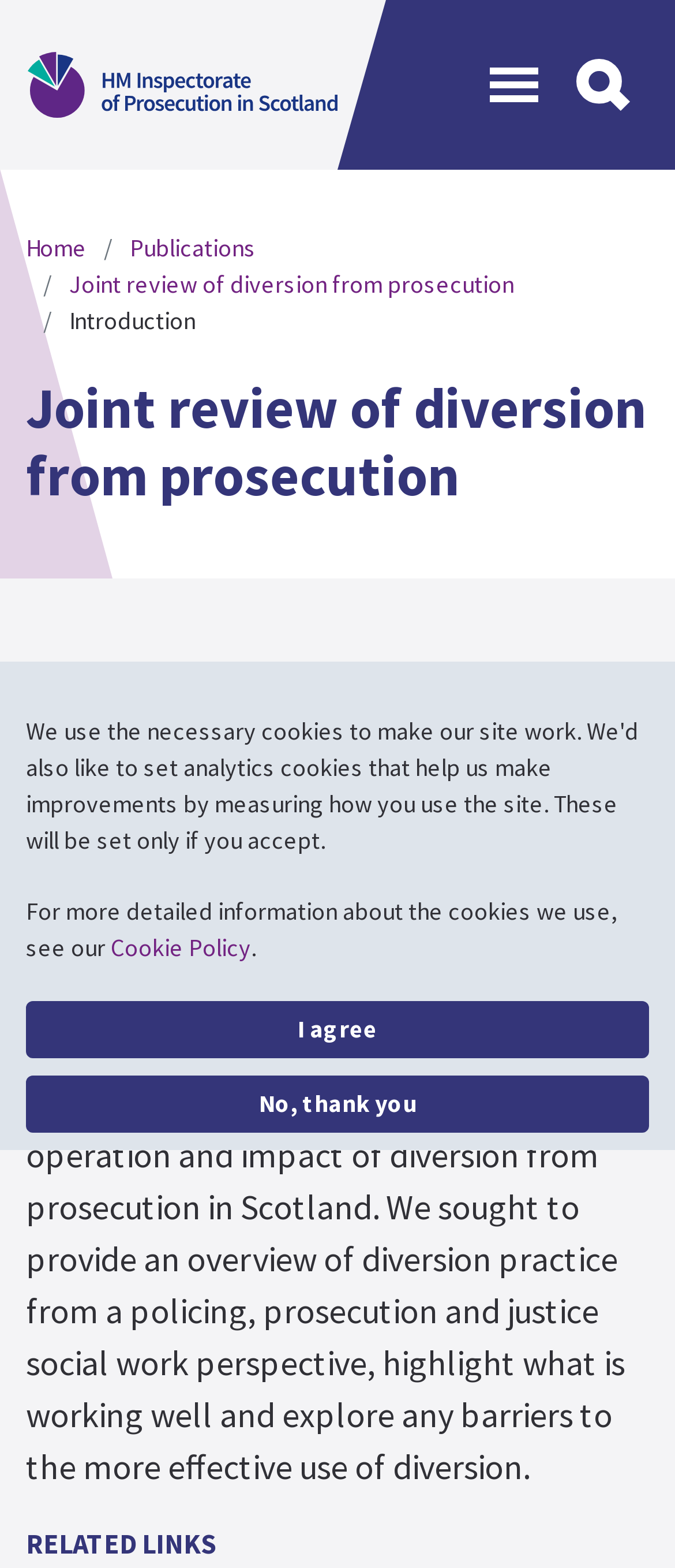Could you provide the bounding box coordinates for the portion of the screen to click to complete this instruction: "Go to the Joint review of diversion from prosecution page"?

[0.103, 0.171, 0.762, 0.191]